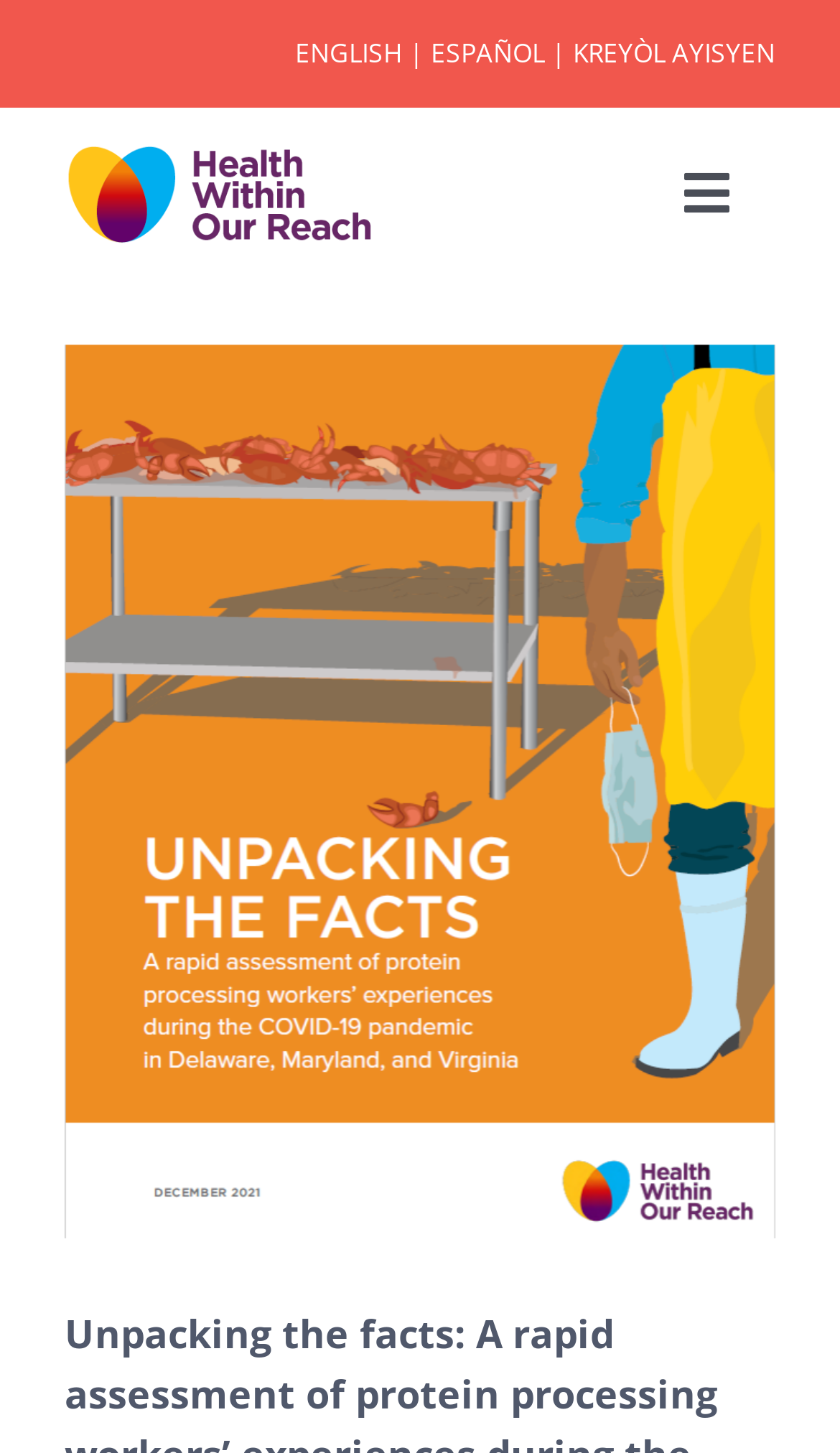Extract the bounding box for the UI element that matches this description: "HAVE A QUESTION?".

[0.0, 0.658, 1.0, 0.754]